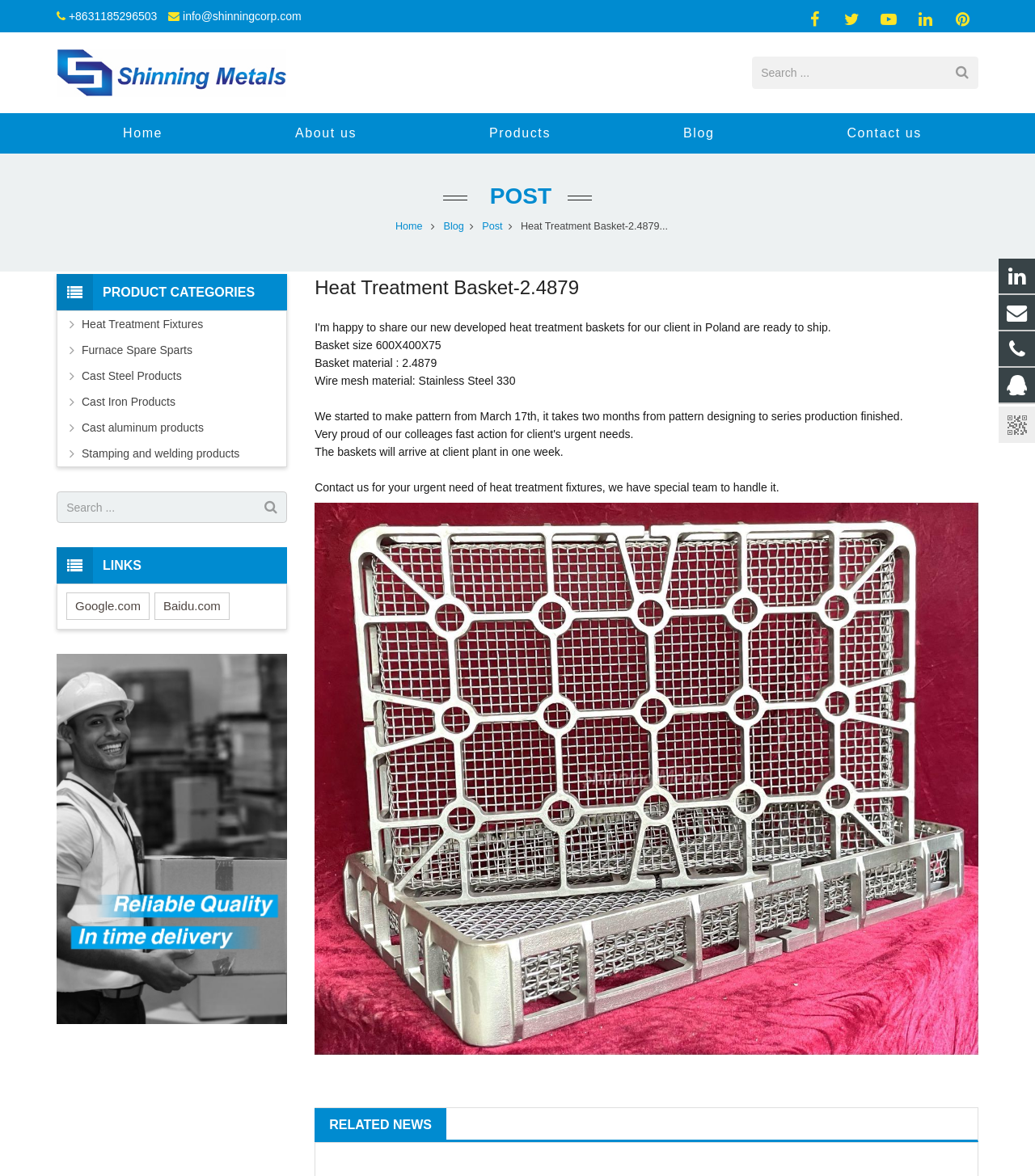Please examine the image and provide a detailed answer to the question: What is the material of the wire mesh?

I found the material of the wire mesh by reading the static text element with the bounding box coordinates [0.304, 0.318, 0.498, 0.329] which contains the text 'Wire mesh material: Stainless Steel 330'.